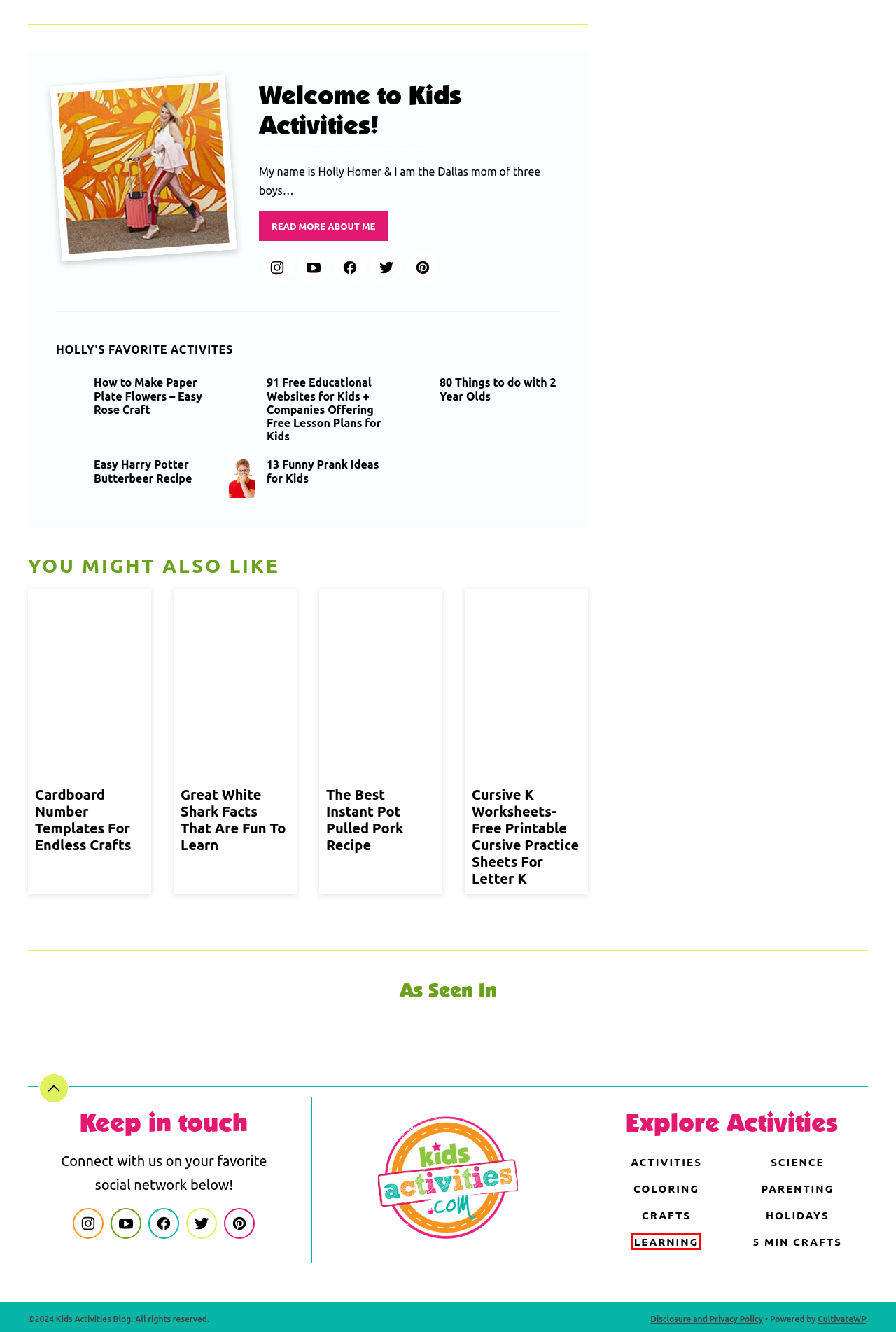Examine the screenshot of a webpage with a red bounding box around a UI element. Your task is to identify the webpage description that best corresponds to the new webpage after clicking the specified element. The given options are:
A. The Best Instant Pot Pulled Pork Recipe | Kids Activities Blog
B. 80 Things to do with 2 Year Olds | Kids Activities Blog
C. How to Make Paper Plate Flowers - Easy Rose Craft | Kids Activities Blog
D. 250+ Free Original Coloring Pages for Kids & Adults | Kids Activities Blog
E. 91 Free Learning Websites for Kids - Kids Activities Blog
F. About Holly Homer | KidsActivitiesBlog.com
G. How to Make ButterBeer Harry Potter Recipe • Kids Activities Blog
H. 700+ Learning Activities for Kids [Hands On] All Ages | Kids Activities Blog

H